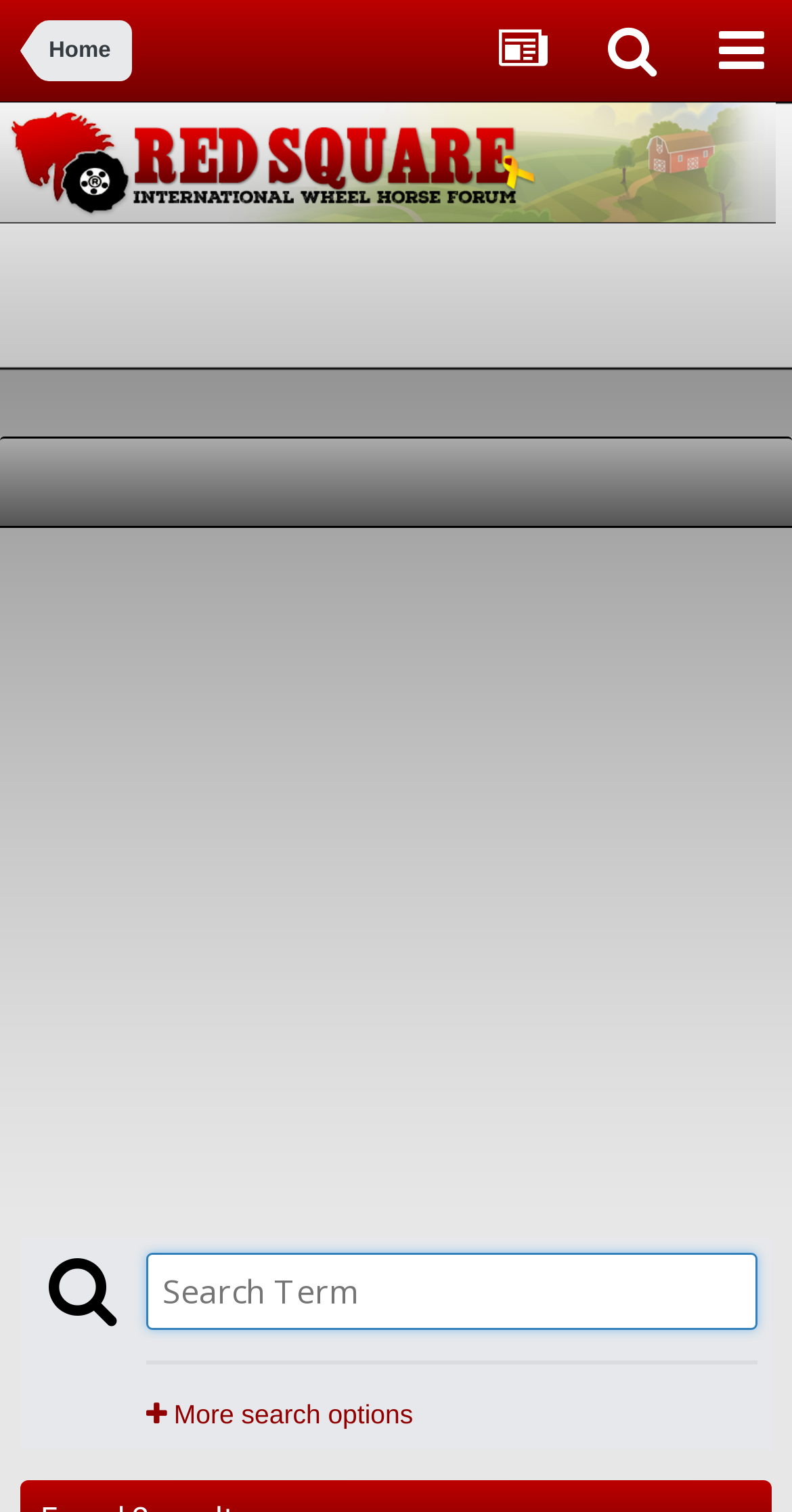Provide a comprehensive description of the webpage.

The webpage is a forum page displaying search results for the tag "front end loader" on the RedSquare Wheel Horse Forum. At the top left, there is a link to the "Home" page. To the right of the "Home" link, there are three icons represented by Unicode characters: a bell, a search icon, and a gear icon. 

Next to these icons, the forum's name "RedSquare Wheel Horse Forum" is displayed as a link, accompanied by an image of the forum's logo. Below the forum's name, there is a large section taking up most of the page, which contains an advertisement iframe.

In the bottom section of the page, there are several elements. On the left, there is a search button with a magnifying glass icon. To the right of the search button, there is a search textbox where users can input their search terms. Below the search textbox, there is a horizontal separator line. Finally, there is a link to "More search options" with a downward arrow icon.